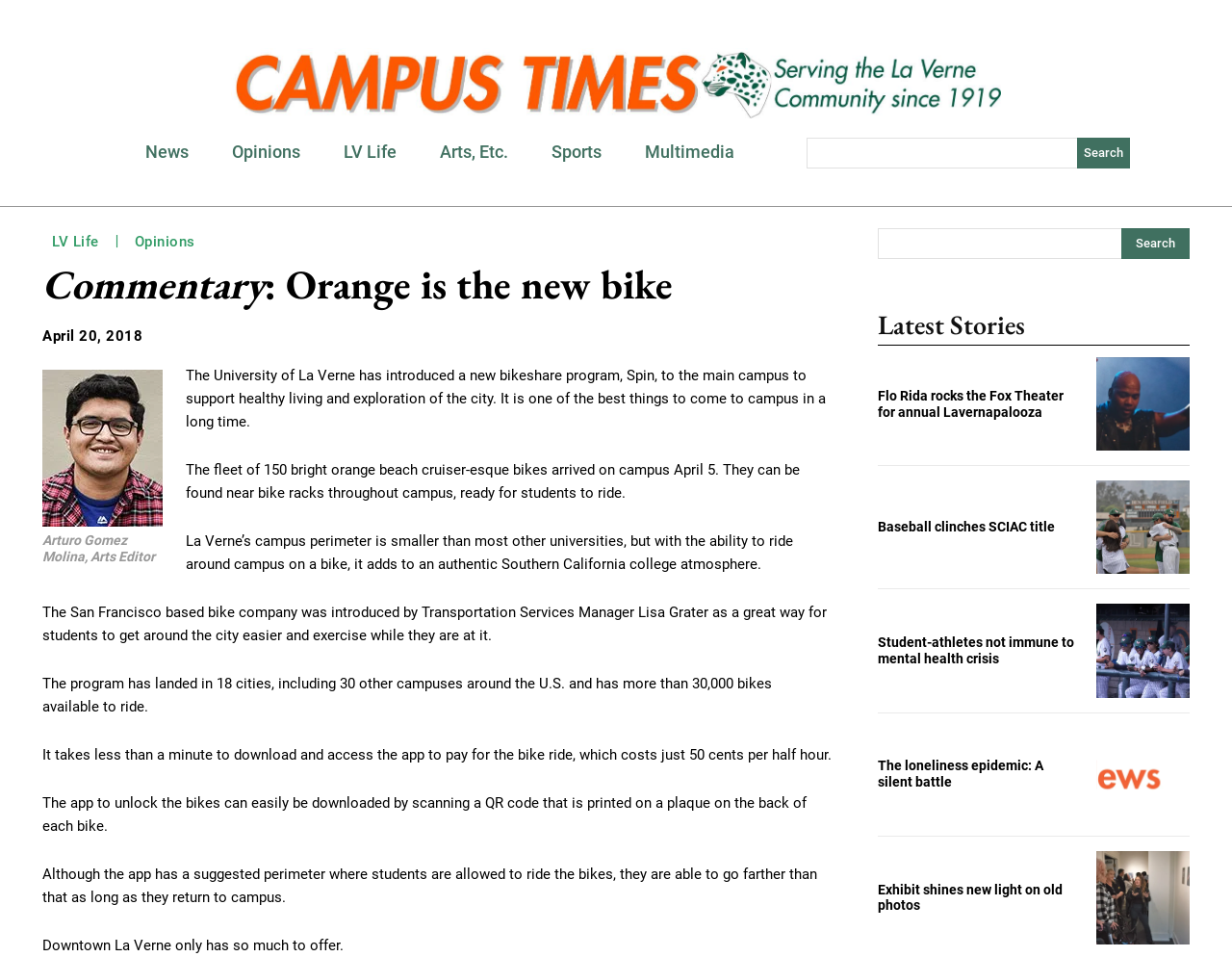Generate a thorough caption detailing the webpage content.

The webpage is an article from the Campus Times, University of La Verne, with the title "Commentary: Orange is the new bike". At the top, there is a header section with a link to the Campus Times and a logo image. Below the header, there are several links to different sections of the website, including News, Opinions, LV Life, Arts, Etc., Sports, and Multimedia. 

To the right of these links, there is a search bar with a textbox and a search button. Below the search bar, there is a heading "Commentary: Orange is the new bike" followed by a time stamp "April 20, 2018". 

The article itself is divided into several paragraphs, with the main content starting from the top-left of the page. The text describes the introduction of a new bikeshare program, Spin, to the University of La Verne's main campus. The program aims to support healthy living and exploration of the city. 

There is an image of the author, Arturo Gomez Molina, Arts Editor, with a caption below it. The article continues with several paragraphs describing the features of the bikeshare program, including the availability of 150 bright orange beach cruiser-esque bikes, the ability to ride around campus and the city, and the cost of 50 cents per half hour.

At the bottom of the page, there is a section titled "Latest Stories" with several links to other articles, including "Flo Rida rocks the Fox Theater for annual Lavernapalooza", "Baseball clinches SCIAC title", "Student-athletes not immune to mental health crisis", "The loneliness epidemic: A silent battle", and "Exhibit shines new light on old photos".